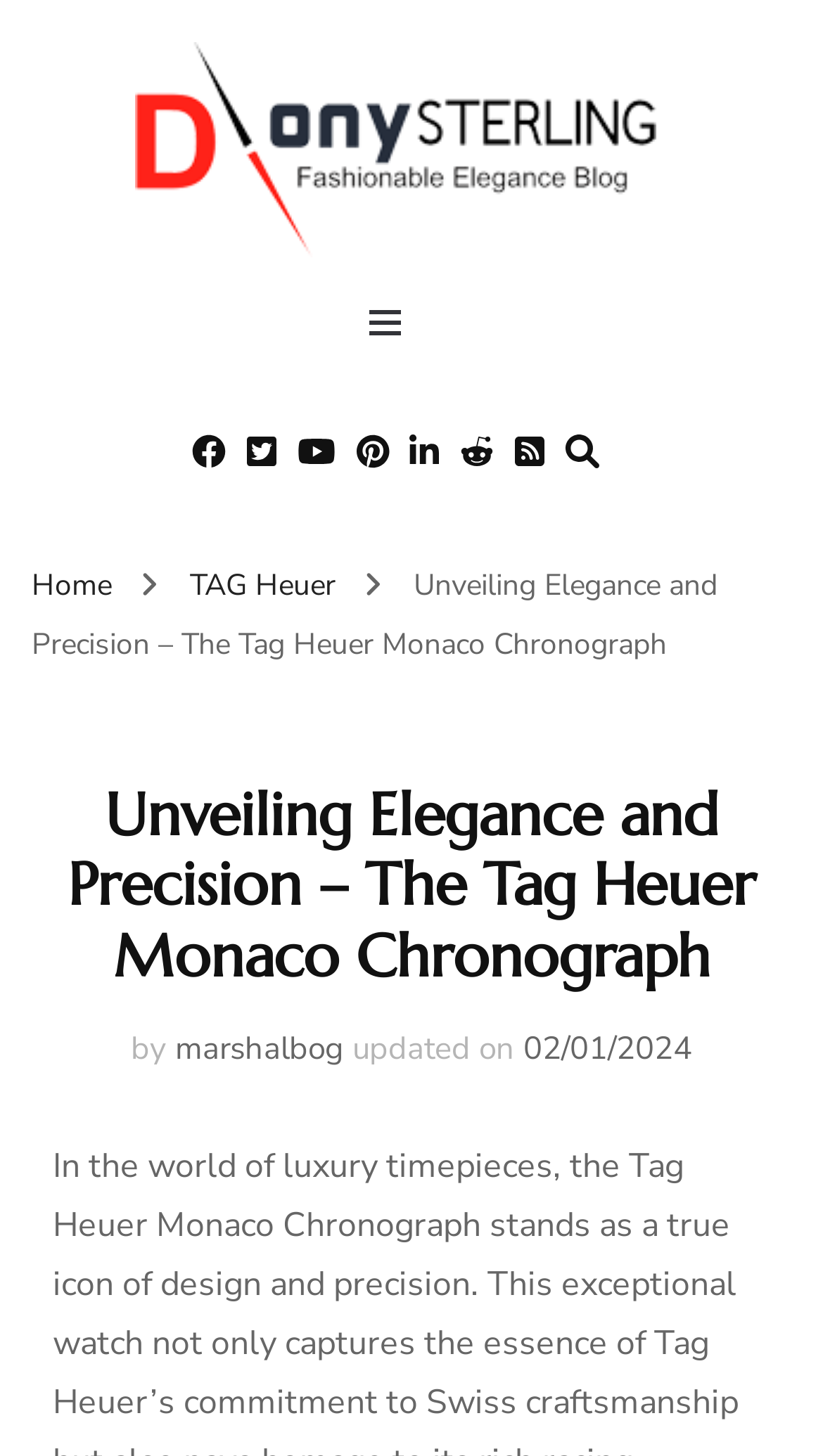Explain the webpage's layout and main content in detail.

The webpage is about the Tag Heuer Monaco Chronograph, a luxury timepiece. At the top left, there is a logo of "Timepiece Insights" accompanied by a link to the website. Next to it, there is a primary menu toggle button and a search form toggle button. 

Below the logo, there are several links to different sections of the website, including "Home" and "TAG Heuer". The main content of the webpage is an article titled "Unveiling Elegance and Precision – The Tag Heuer Monaco Chronograph", which is a header that spans almost the entire width of the page. 

The article title is followed by the author's name, "marshalbog", and the date it was updated, "02/01/2024". The article itself is not explicitly described in the accessibility tree, but it likely contains text and possibly images about the Tag Heuer Monaco Chronograph.